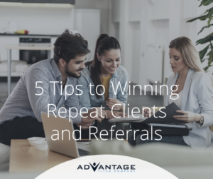Refer to the image and offer a detailed explanation in response to the question: What is the brand associated with the advice being shared?

The logo of 'Advantage' subtly reinforces the brand associated with the advice being shared, which is displayed below the title '5 Tips to Winning Repeat Clients and Referrals'.